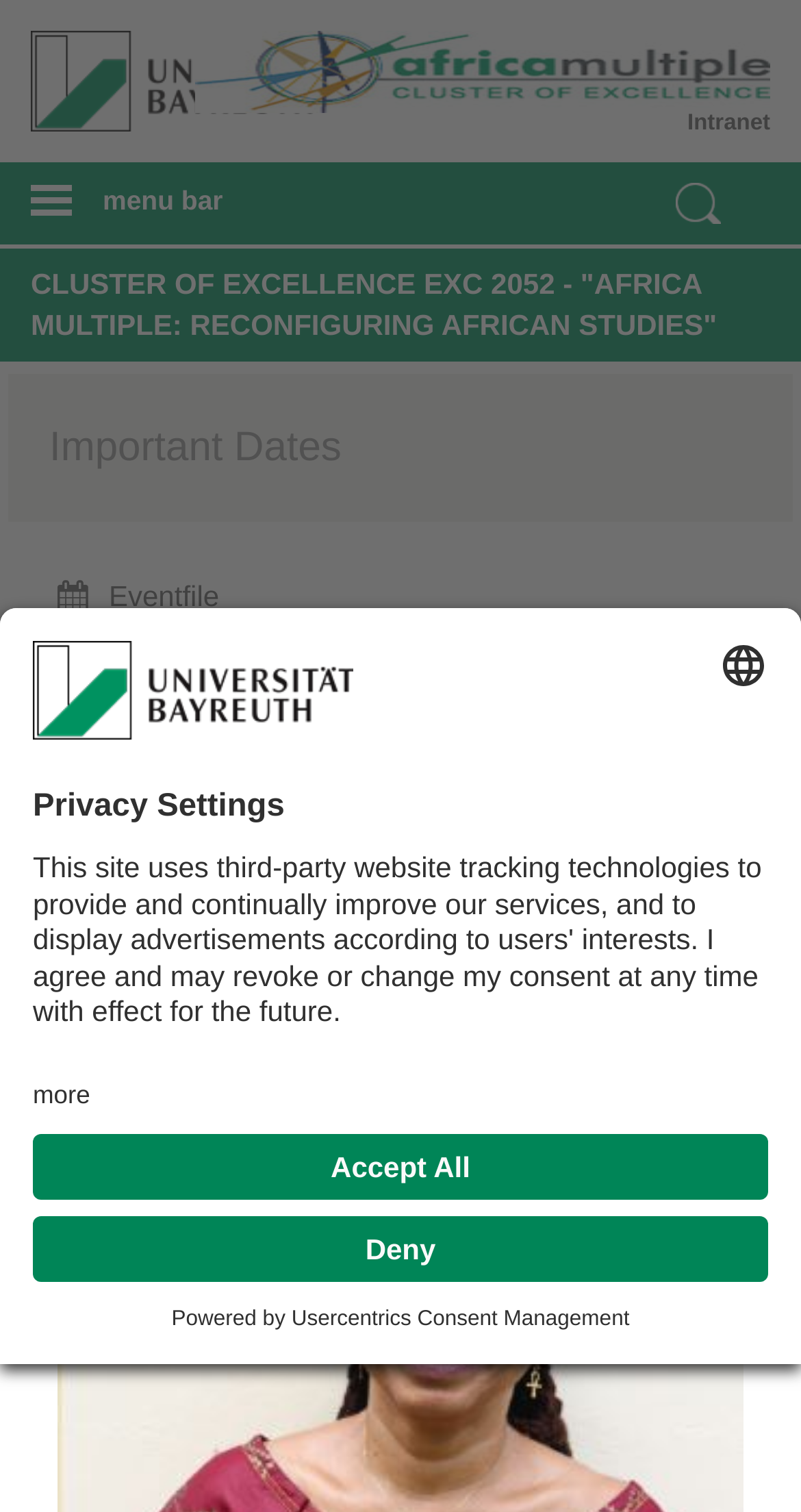Could you please study the image and provide a detailed answer to the question:
What is the name of the university?

The logo of the university is displayed at the top left corner of the webpage, and it is described as 'Logo of the University of Bayreuth'. This suggests that the webpage is related to the University of Bayreuth.